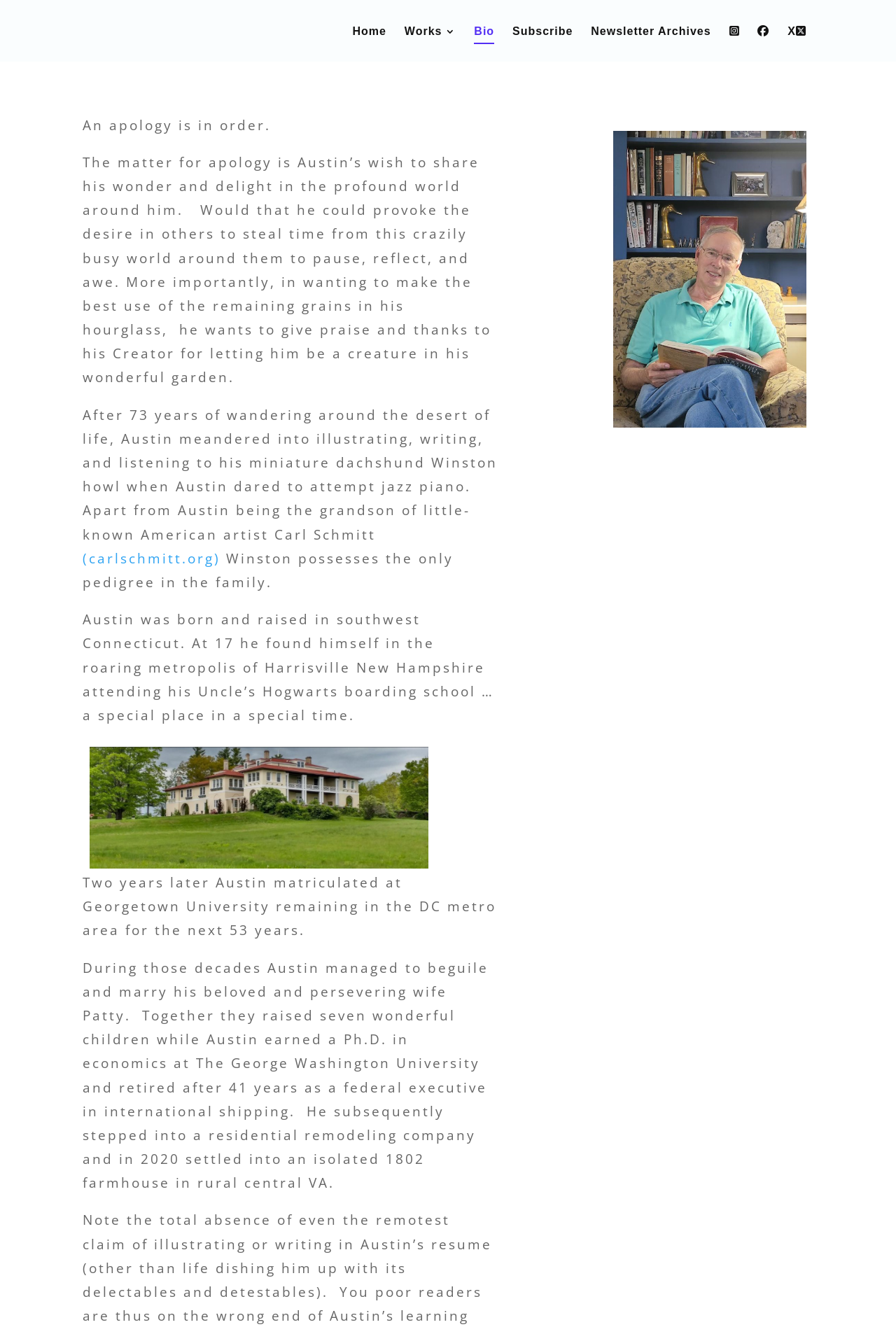Identify the bounding box coordinates for the UI element that matches this description: "Newsletter Archives".

[0.66, 0.02, 0.793, 0.046]